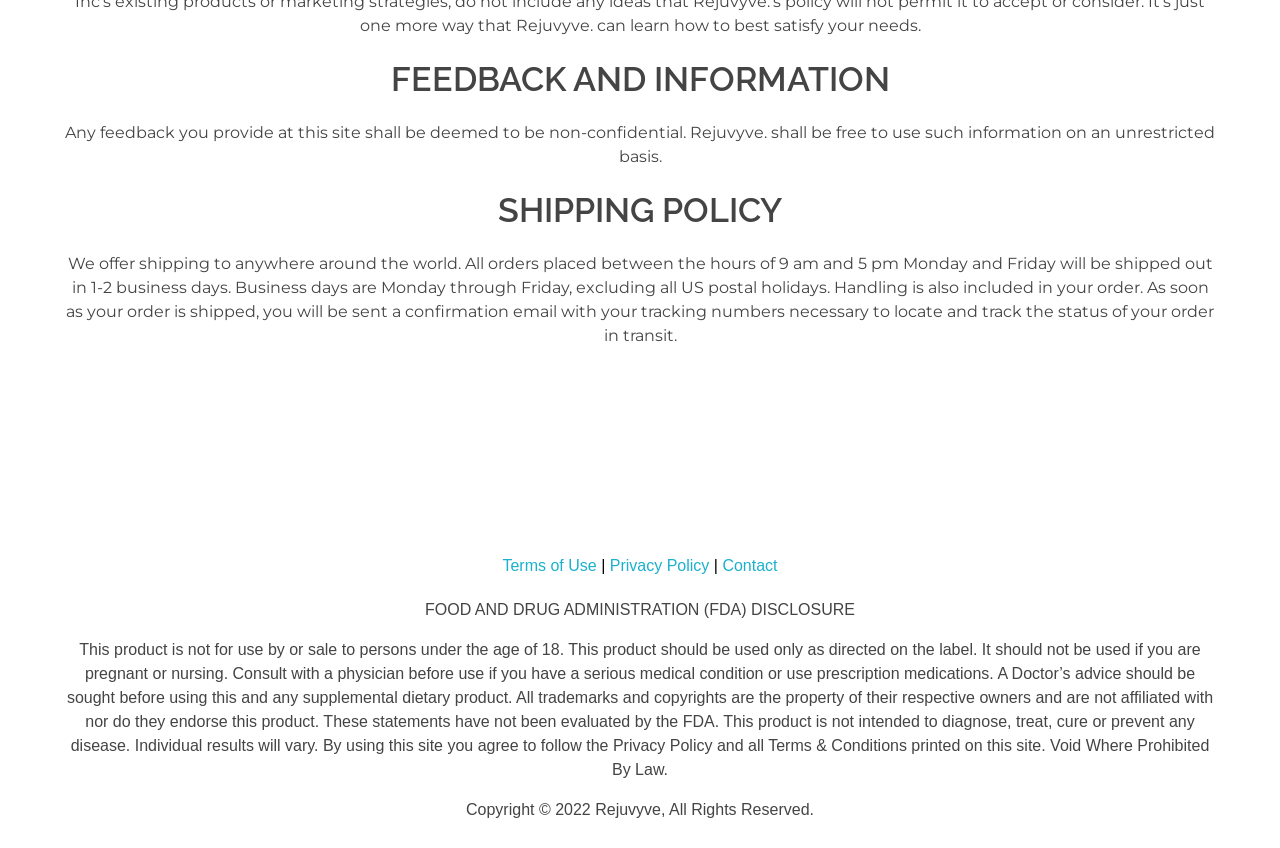Respond to the question below with a concise word or phrase:
What is the copyright year of the website?

2022